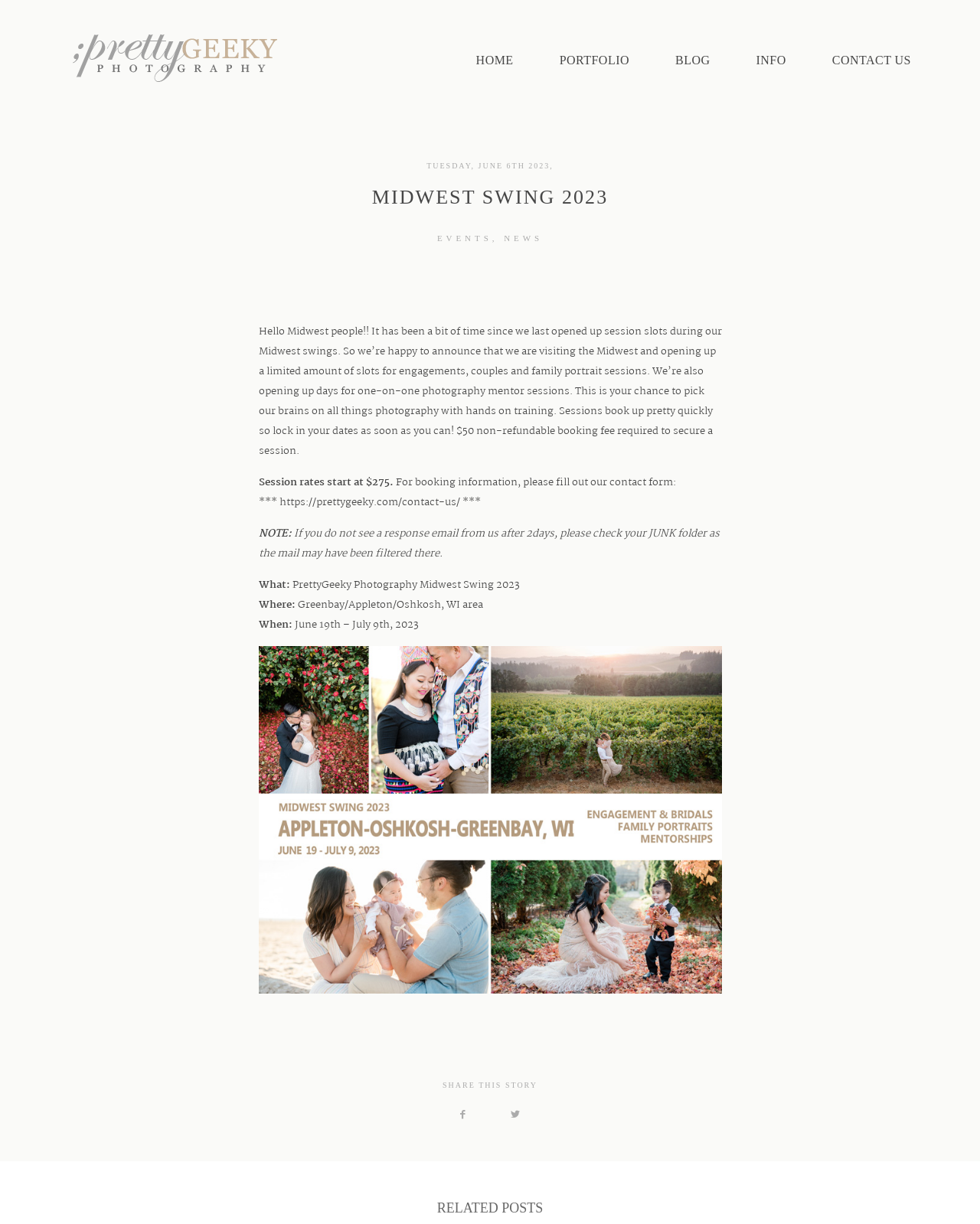From the webpage screenshot, predict the bounding box of the UI element that matches this description: "Cuba Te Llama".

None